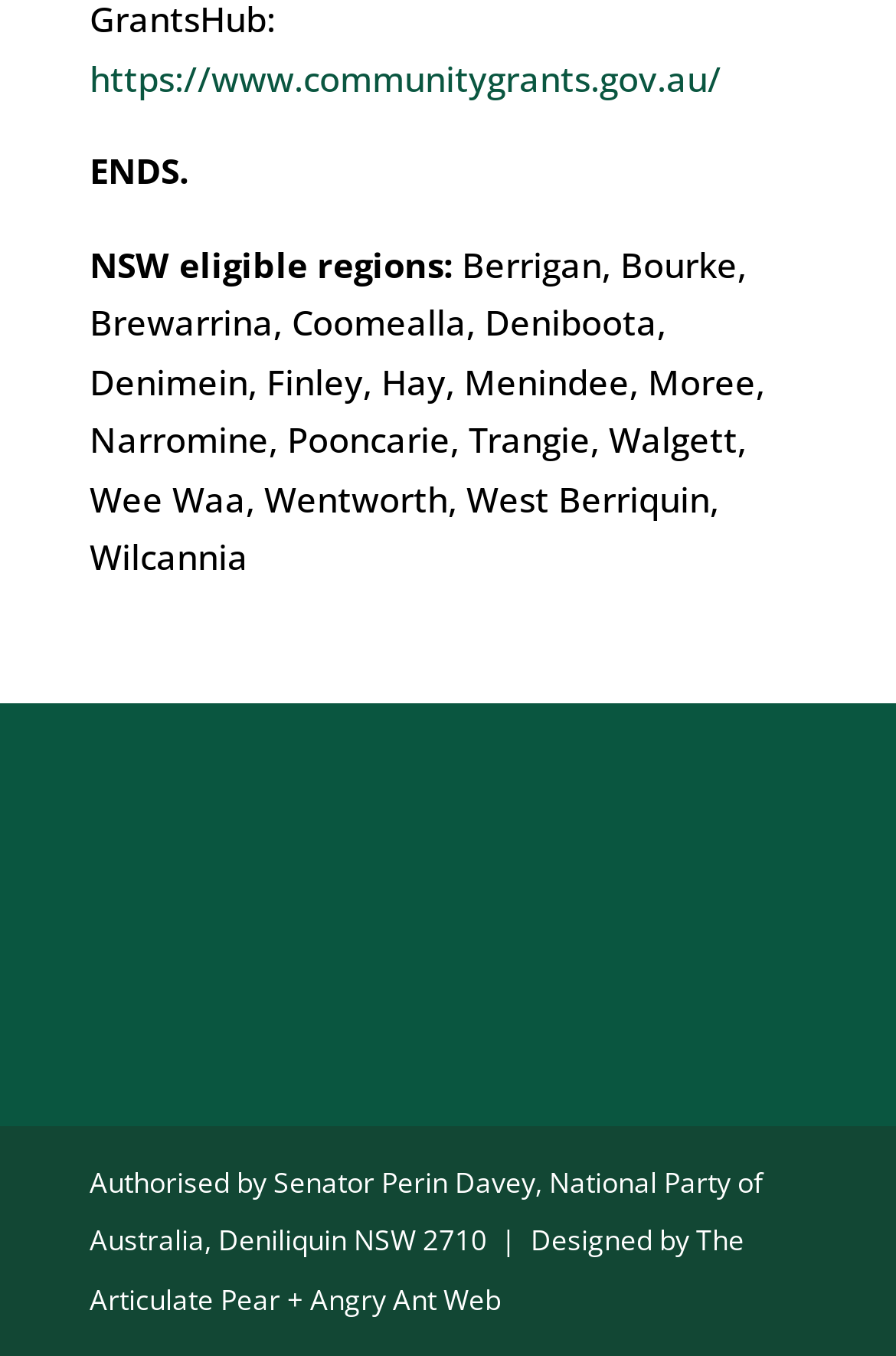Provide a short answer using a single word or phrase for the following question: 
What is the name of the company that developed the webpage?

Angry Ant Web